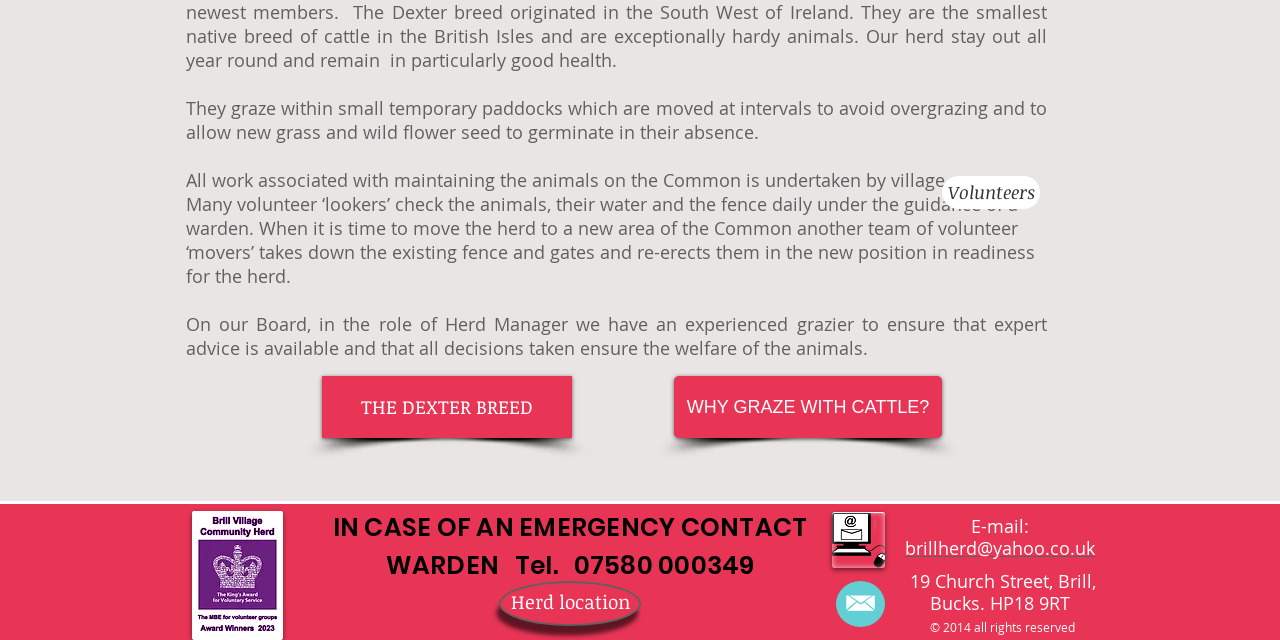Provide the bounding box coordinates of the HTML element described as: "rillherd@yahoo.co.uk". The bounding box coordinates should be four float numbers between 0 and 1, i.e., [left, top, right, bottom].

[0.716, 0.837, 0.855, 0.875]